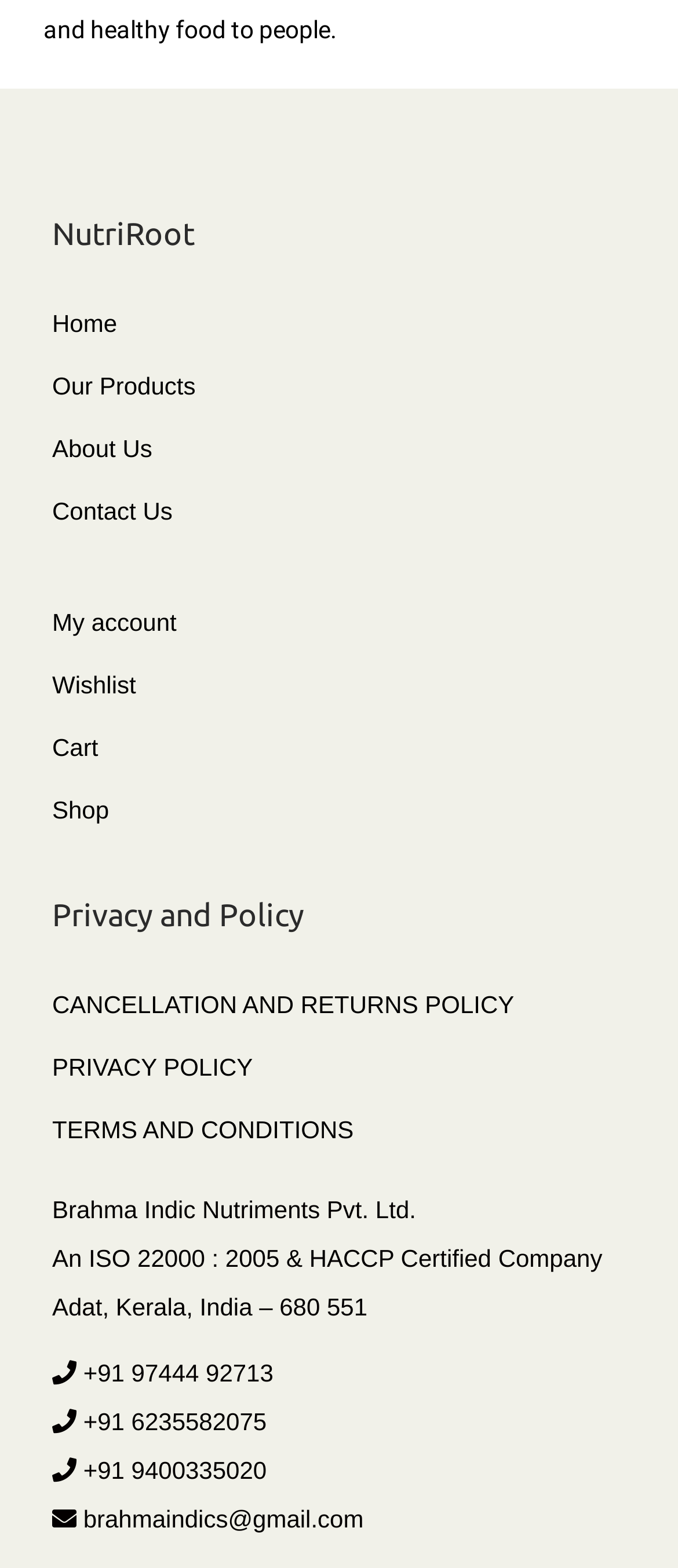Using the elements shown in the image, answer the question comprehensively: What is the email address of the company?

The email address of the company can be found in the static text element located at [0.113, 0.96, 0.536, 0.977] which reads 'brahmaindics@gmail.com'.